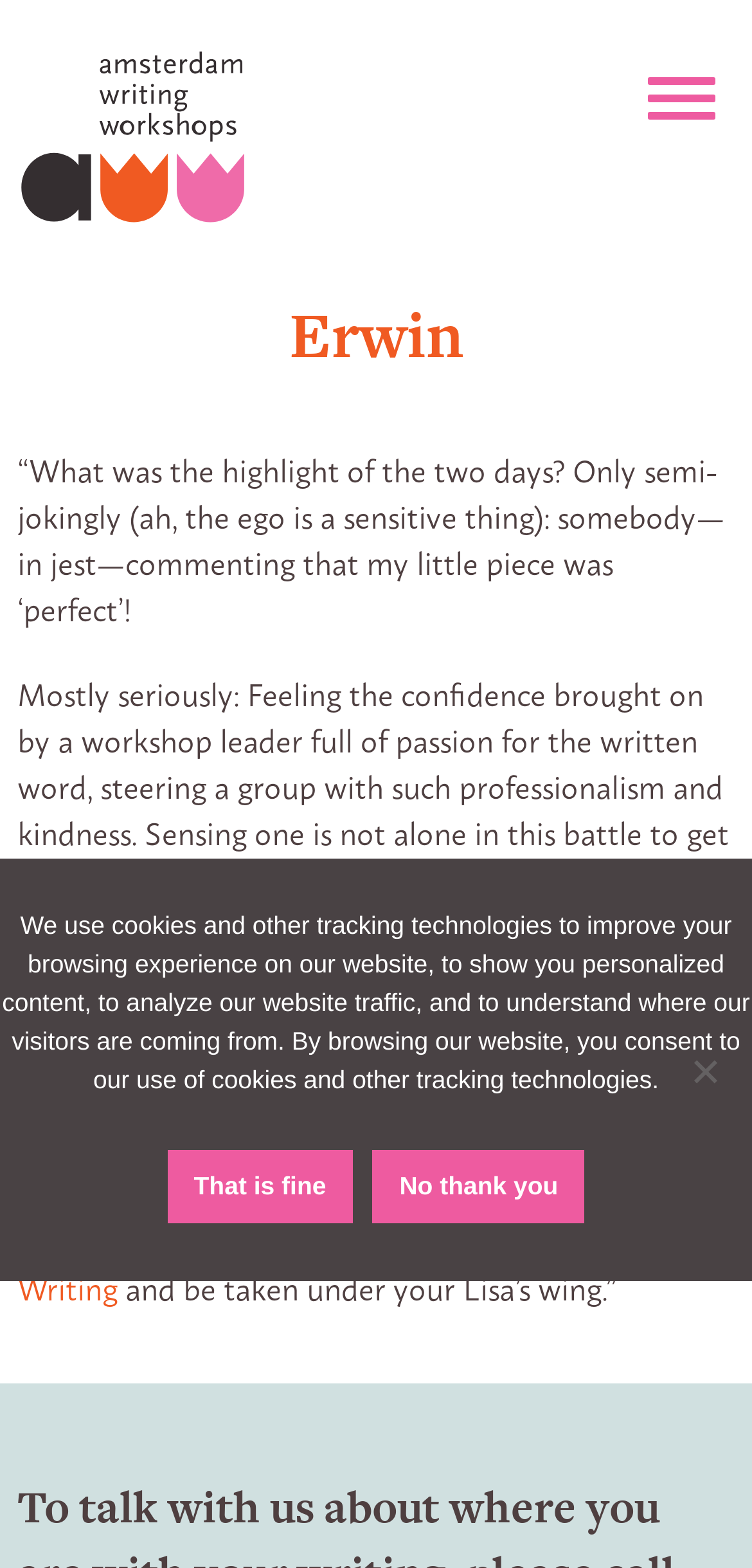Bounding box coordinates are specified in the format (top-left x, top-left y, bottom-right x, bottom-right y). All values are floating point numbers bounded between 0 and 1. Please provide the bounding box coordinate of the region this sentence describes: Institute for Business Writing

[0.023, 0.775, 0.895, 0.837]